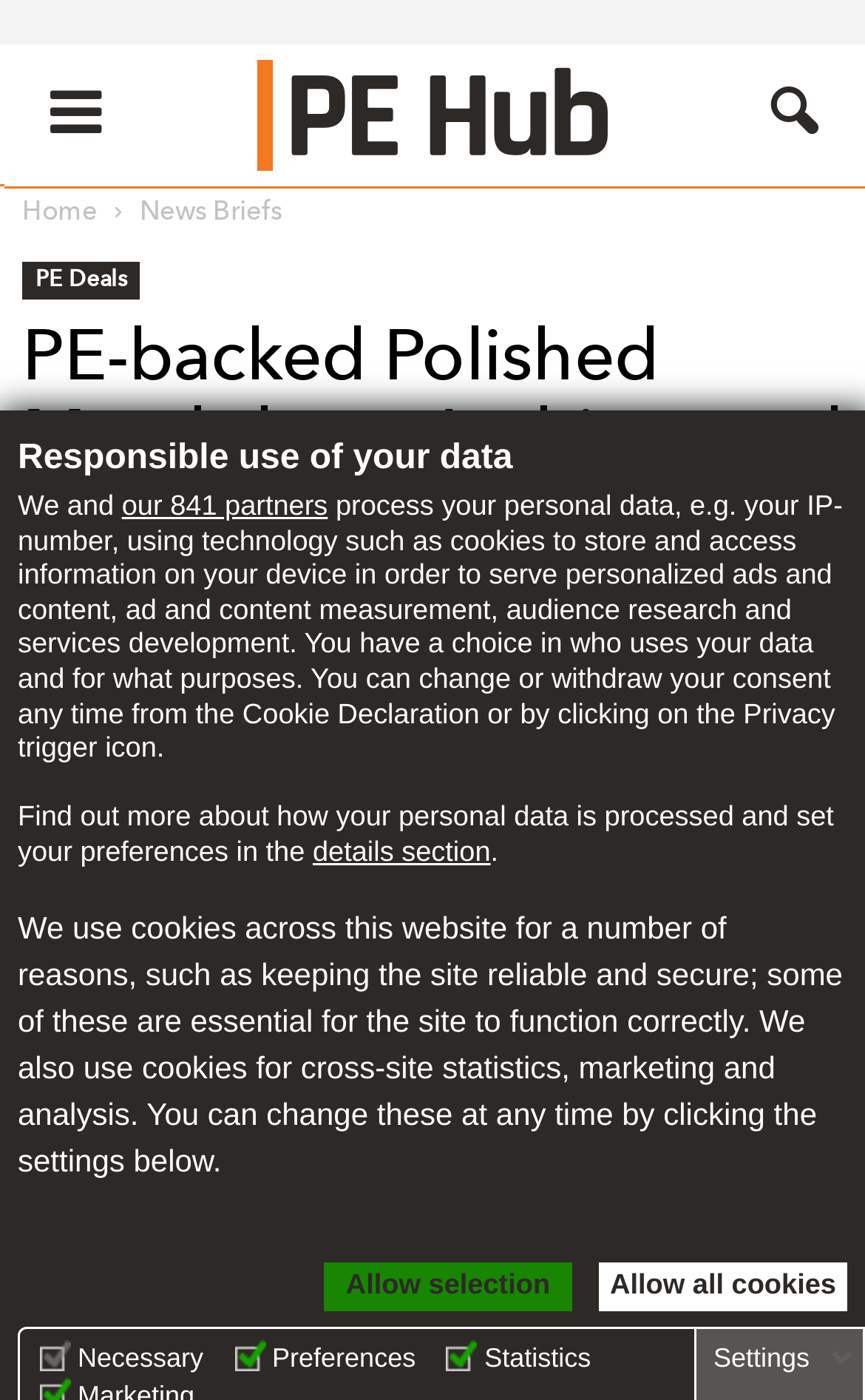What is the date of the news article?
Based on the image content, provide your answer in one word or a short phrase.

12 July 2021